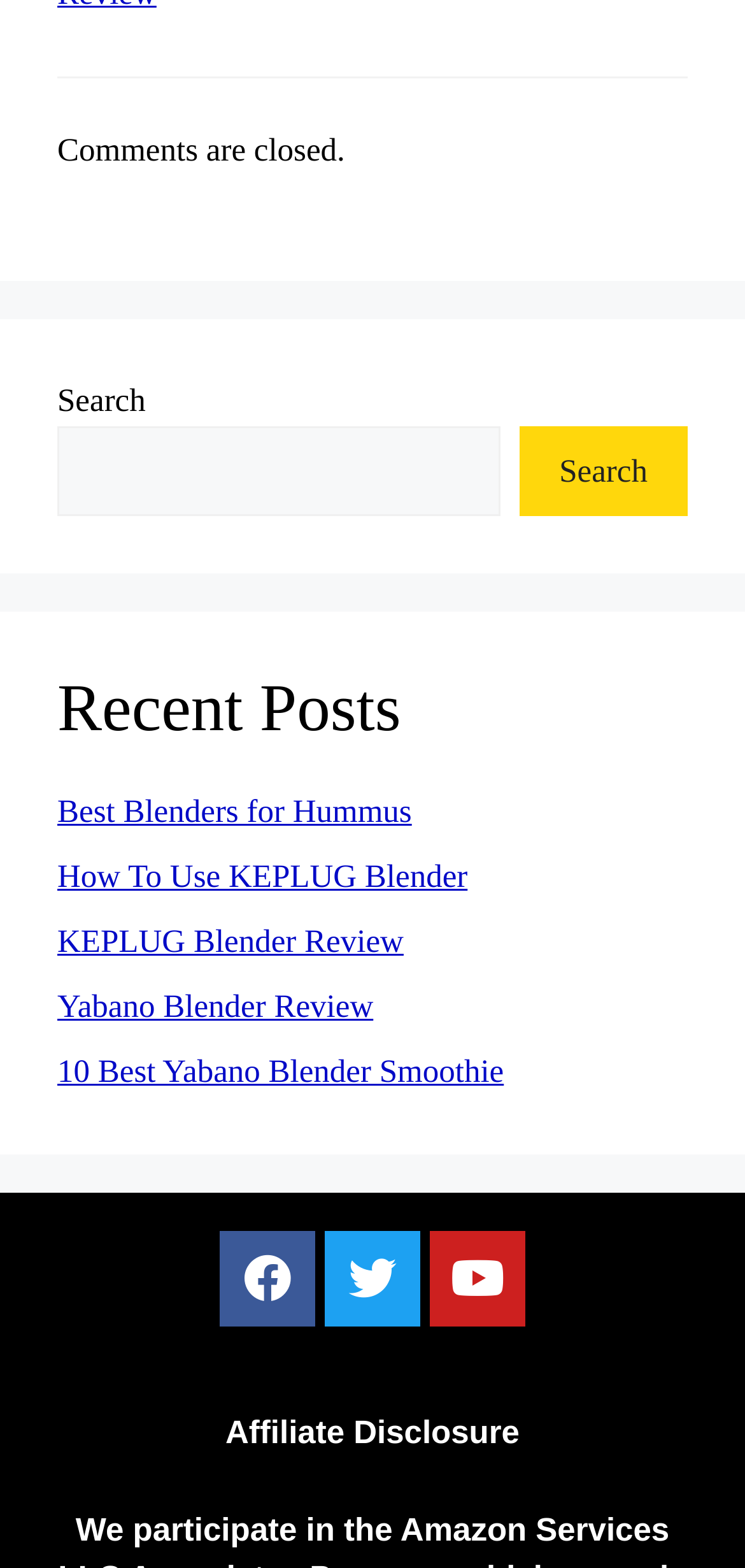Given the content of the image, can you provide a detailed answer to the question?
Is the comment section open?

I saw the text 'Comments are closed.' at the top of the webpage, which indicates that the comment section is not open.